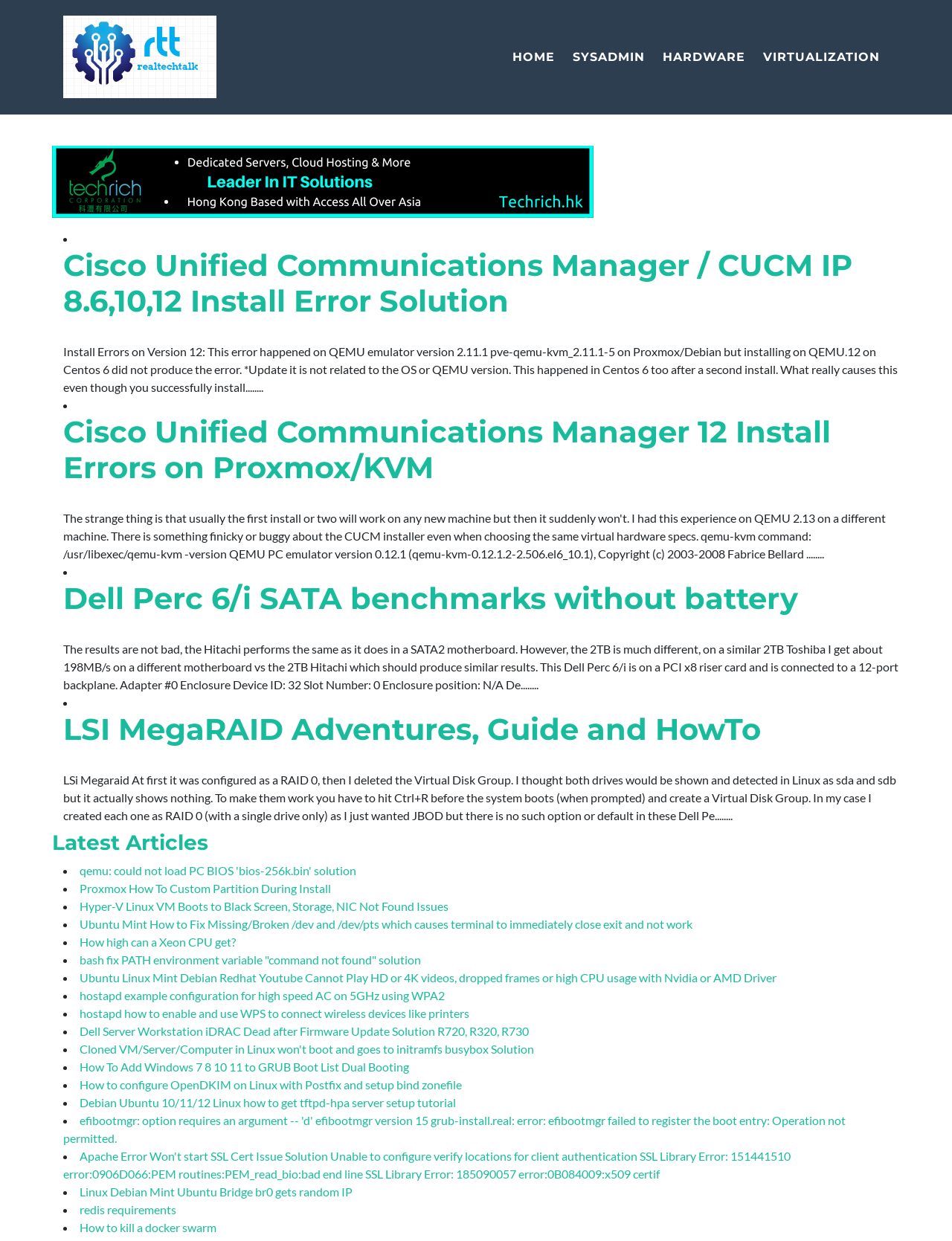Please find the bounding box coordinates of the element that needs to be clicked to perform the following instruction: "Click on HOME". The bounding box coordinates should be four float numbers between 0 and 1, represented as [left, top, right, bottom].

[0.532, 0.039, 0.589, 0.063]